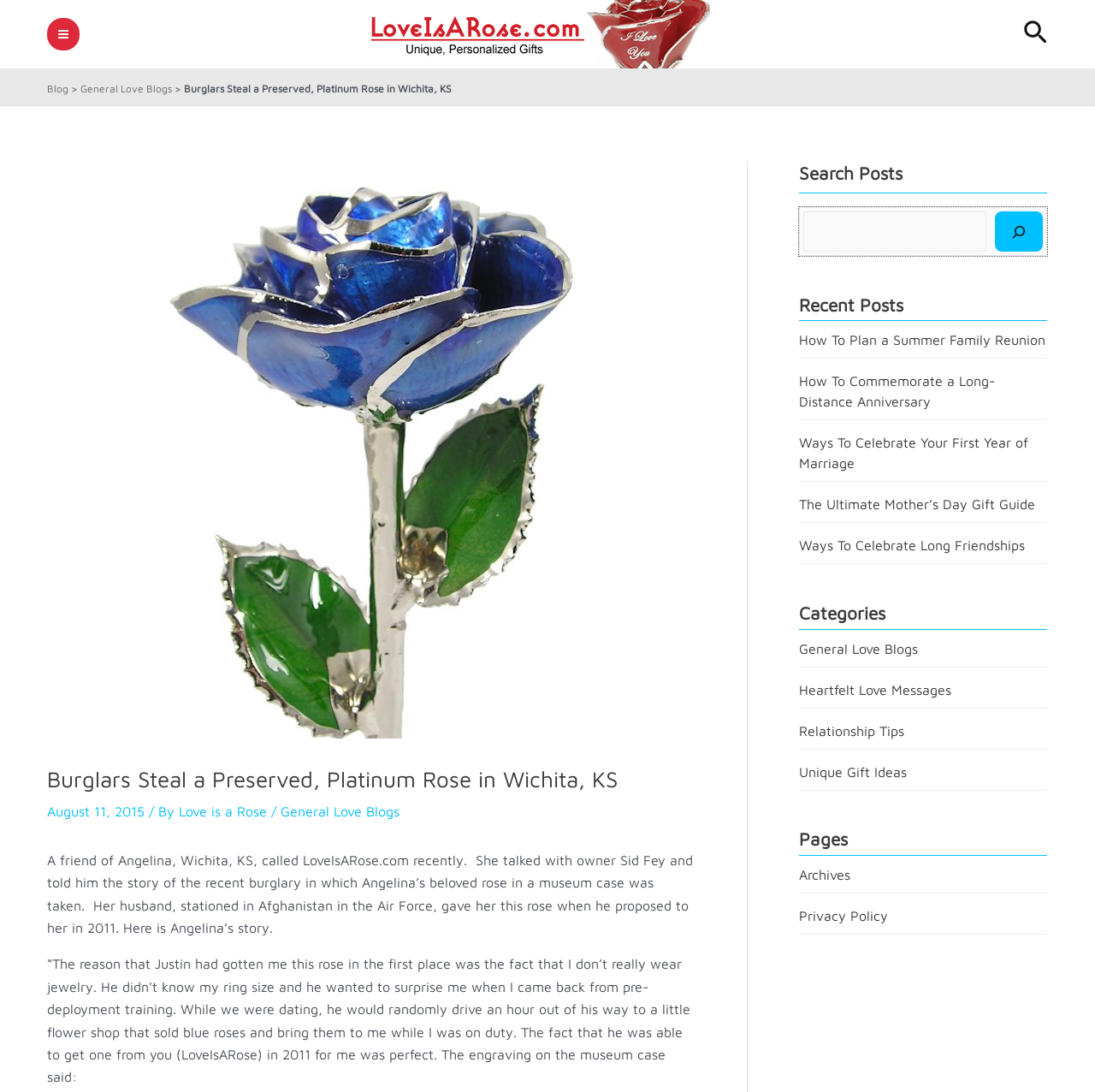What is the name of the person who proposed with a platinum rose?
Make sure to answer the question with a detailed and comprehensive explanation.

I determined the answer by reading the static text 'Her husband, stationed in Afghanistan in the Air Force, gave her this rose when he proposed to her in 2011...' which suggests that the person who proposed with a platinum rose is Justin, the husband of Angelina.